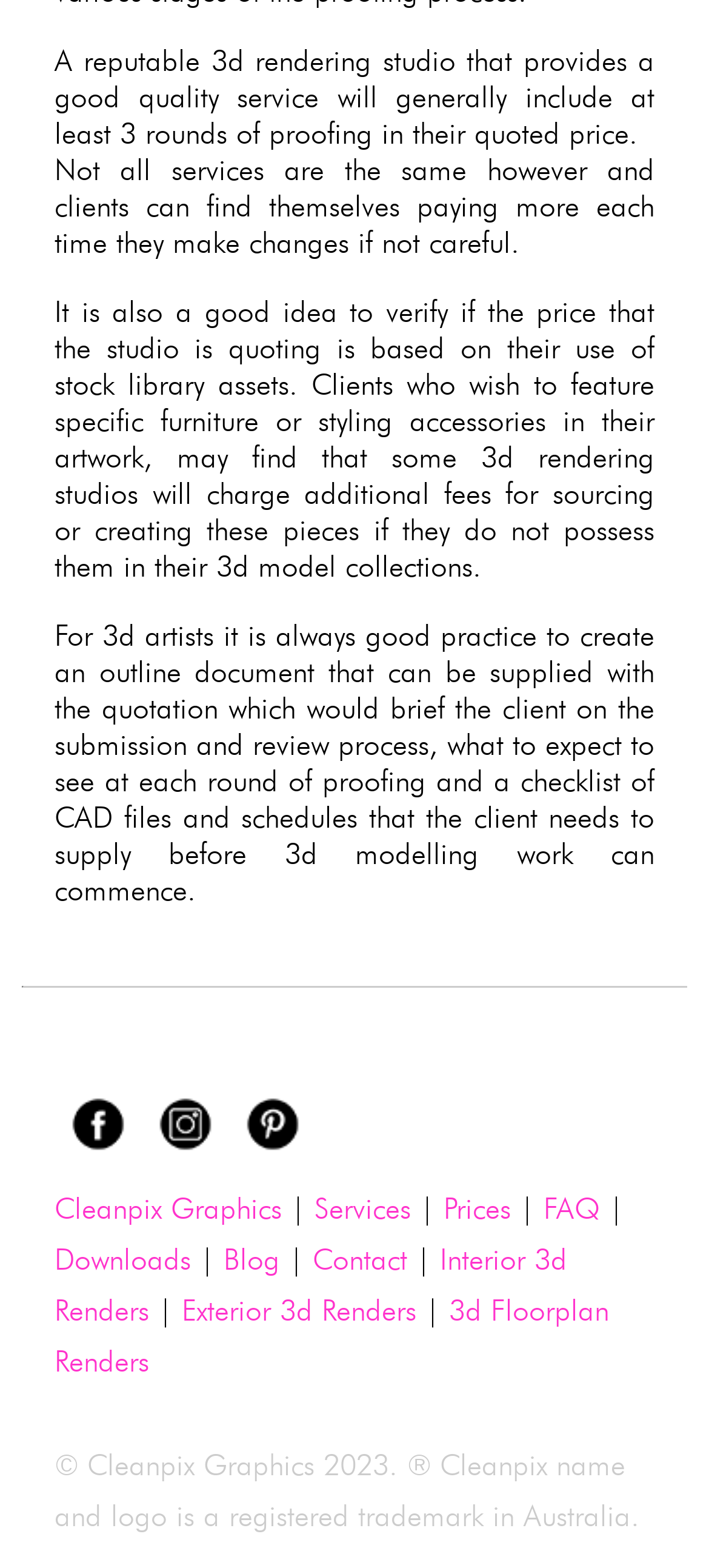How many navigation links are there?
Please provide a single word or phrase as the answer based on the screenshot.

7